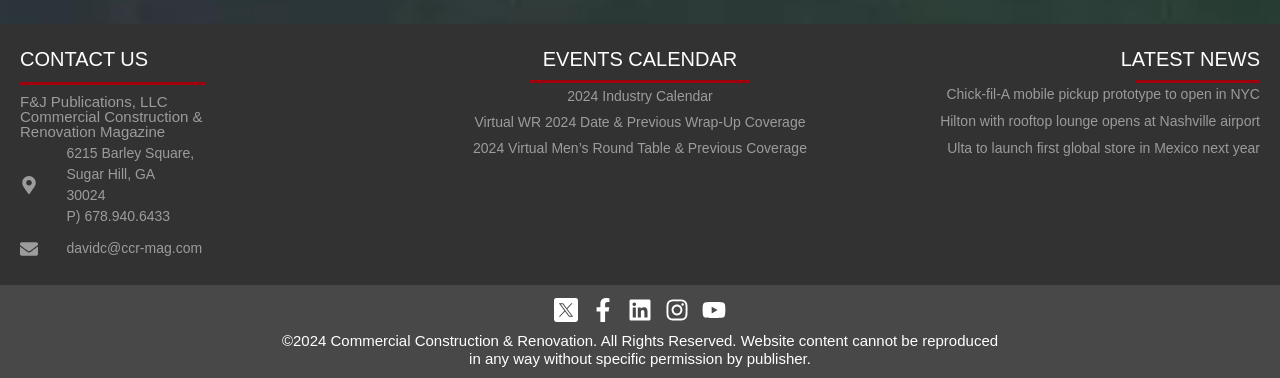With reference to the screenshot, provide a detailed response to the question below:
How many social media links are there?

There are five social media links, which can be found in the generic element with the text 'Social Media'. The links are Facebook, Linkedin, Instagram, Youtube, and one more.